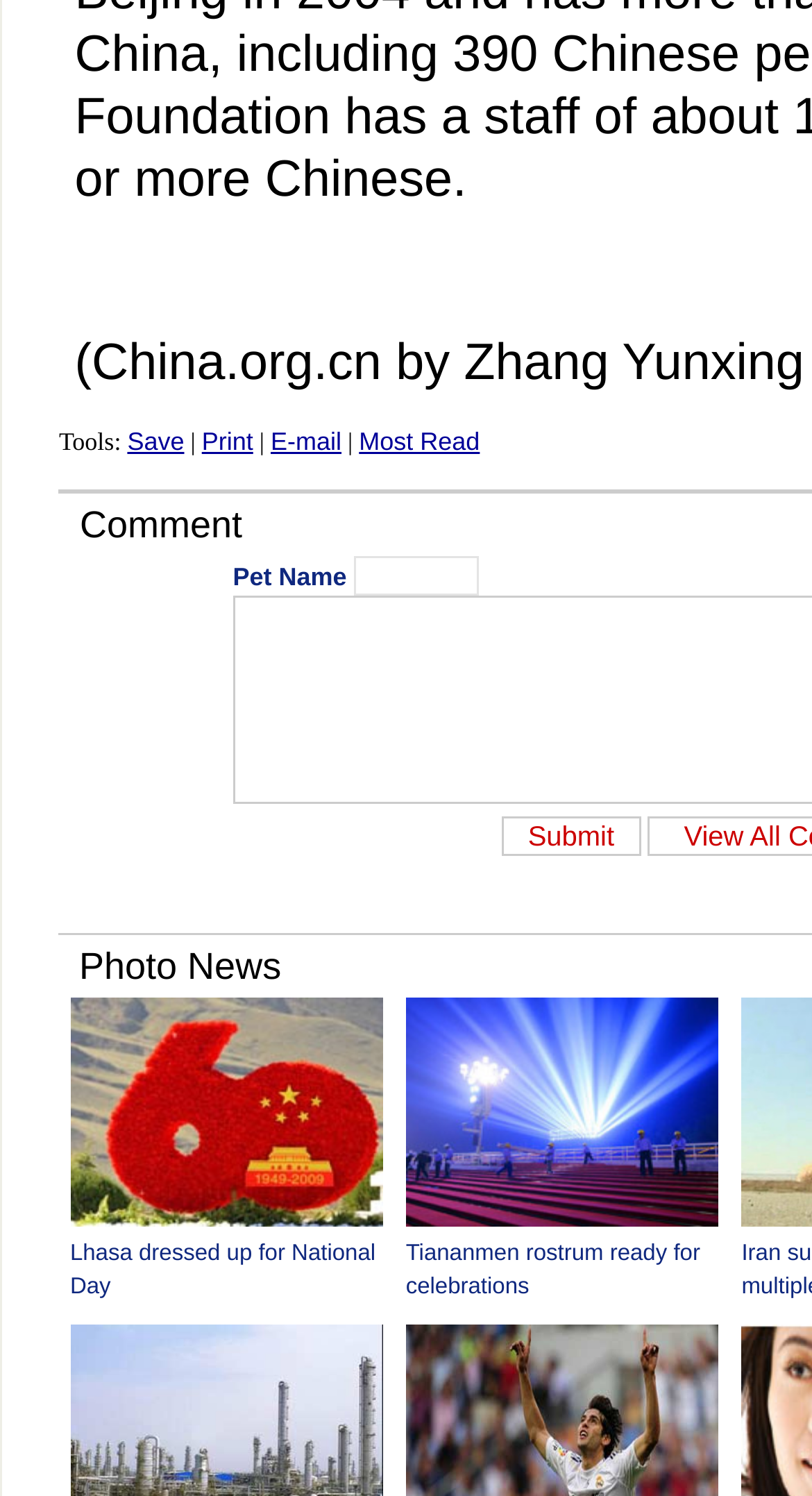Use a single word or phrase to respond to the question:
What is the first link on the top?

Save